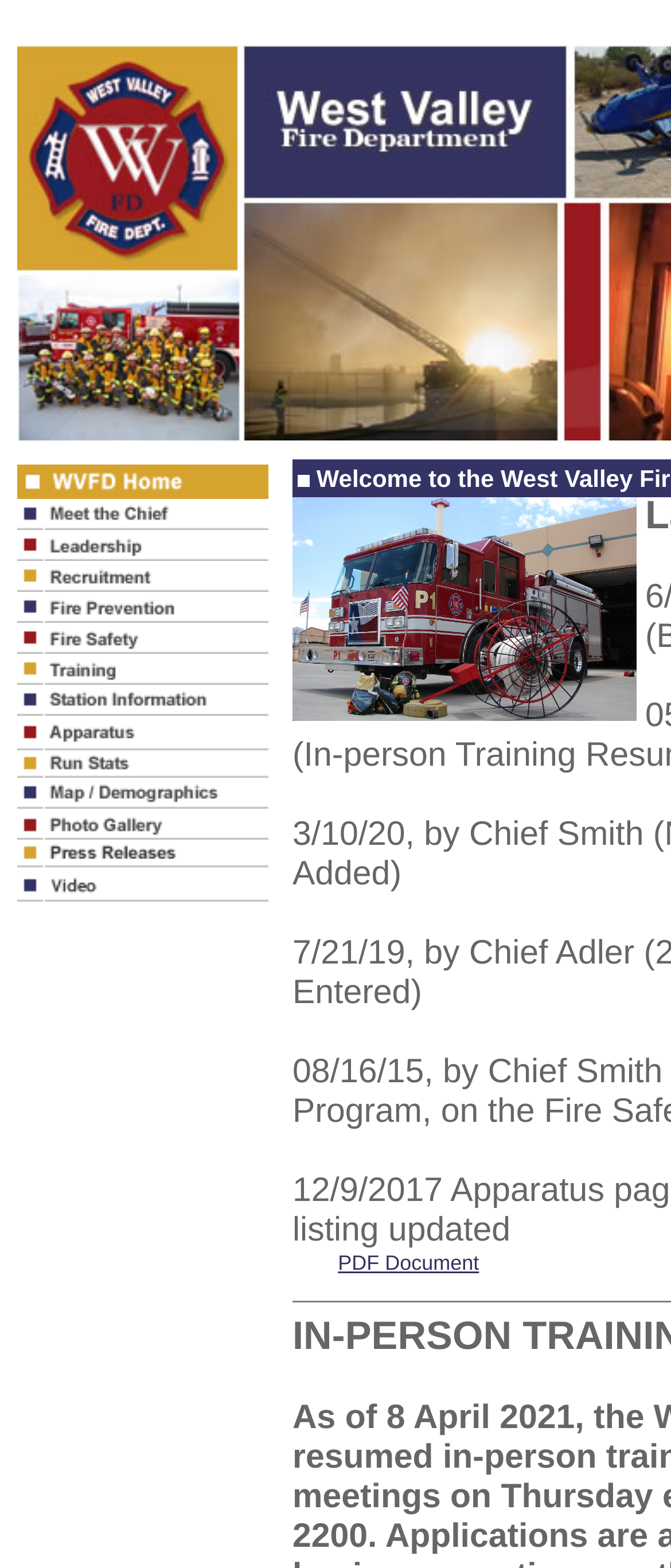Specify the bounding box coordinates of the region I need to click to perform the following instruction: "open the PDF document". The coordinates must be four float numbers in the range of 0 to 1, i.e., [left, top, right, bottom].

[0.504, 0.798, 0.714, 0.813]